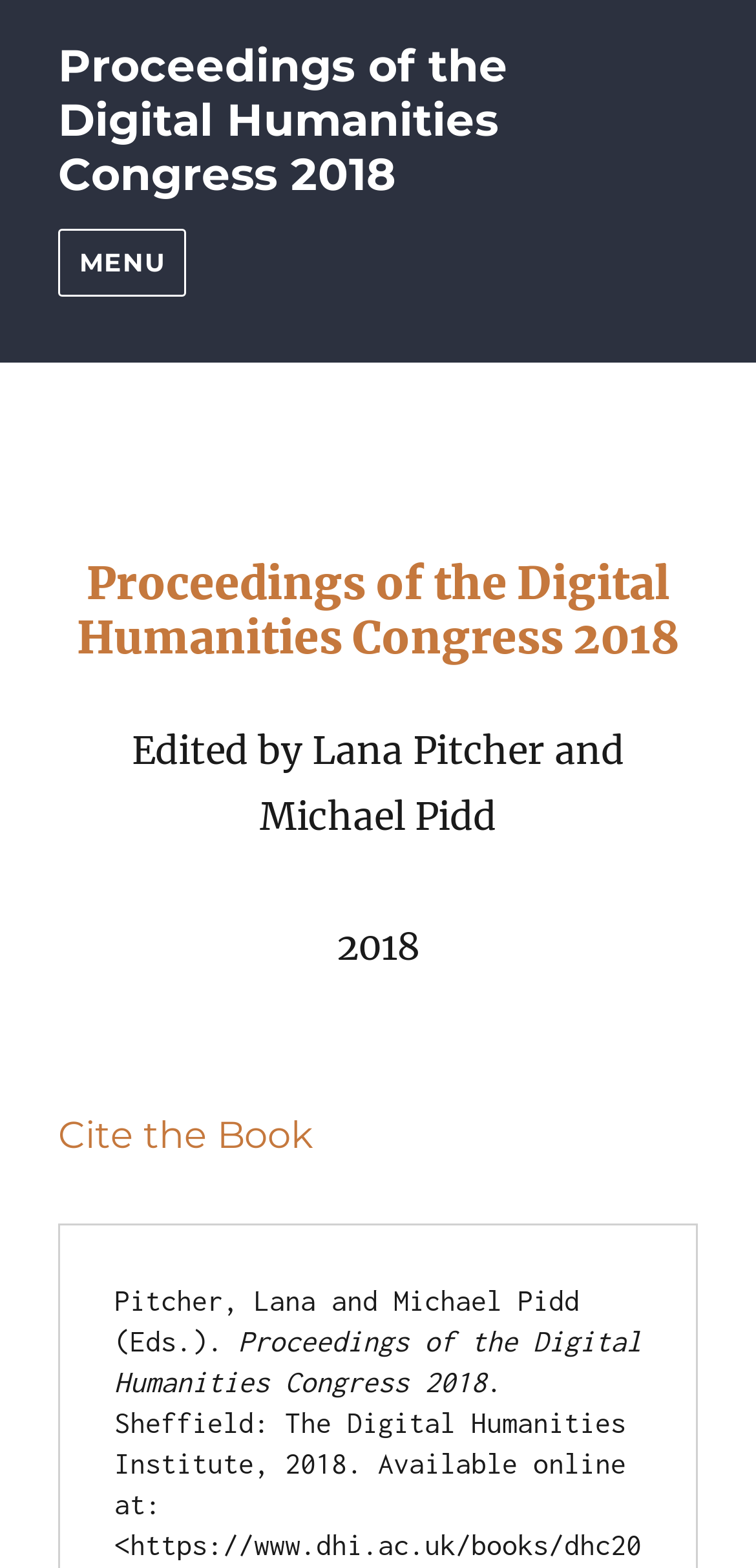Provide a short answer using a single word or phrase for the following question: 
Is the menu button expanded?

No